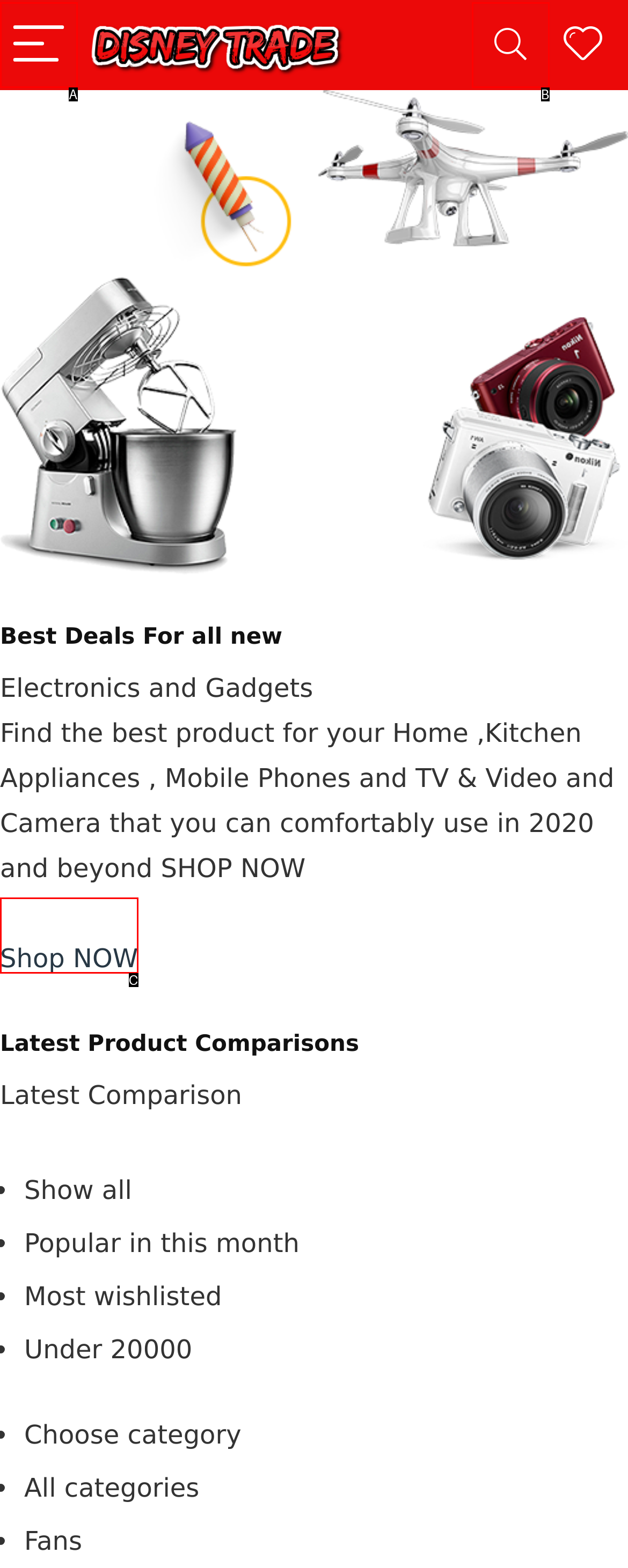Given the description: Shop NOW, identify the matching HTML element. Provide the letter of the correct option.

C